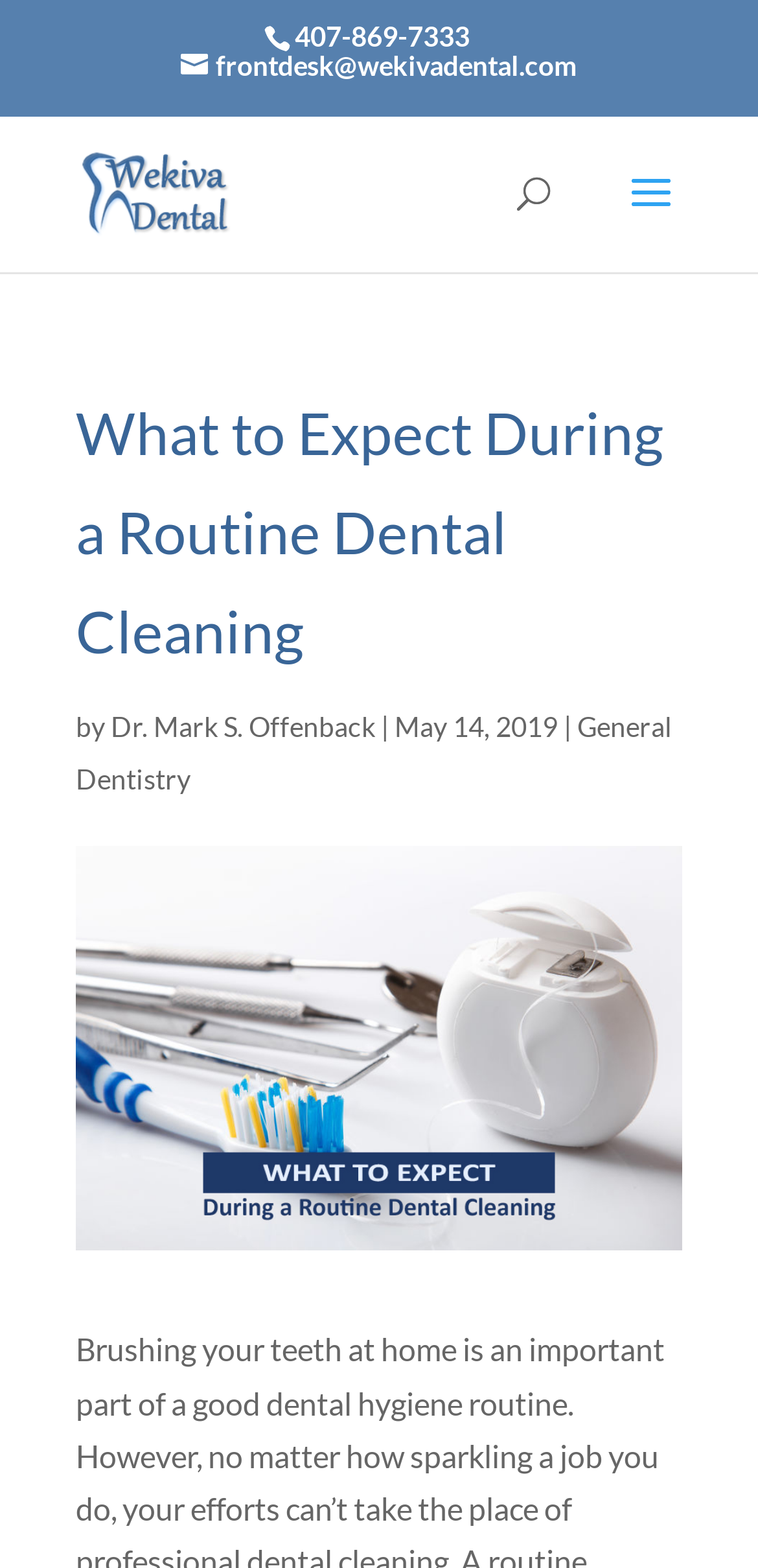Give a detailed account of the webpage.

The webpage appears to be an article about routine dental cleaning, specifically what to expect during the process. At the top of the page, there is a header section with the practice's contact information, including a phone number and email address. To the left of this section is the practice's logo, an image of Wekiva Dental Practice.

Below the header section, there is a search bar that spans about half of the page's width, allowing users to search for specific topics. 

The main content of the page is divided into sections, with a prominent heading that reads "What to Expect During a Routine Dental Cleaning". This heading is followed by the author's name, Dr. Mark S. Offenback, and the date of publication, May 14, 2019. 

To the right of the author's information, there is a link to the category "General Dentistry". The main article's content is accompanied by a large image related to routine dental cleaning, which takes up most of the page's width. 

The meta description provides a brief summary of the article, stating that routine dental cleaning can improve the appearance and health of one's smile by removing stubborn buildup from the surfaces of teeth.